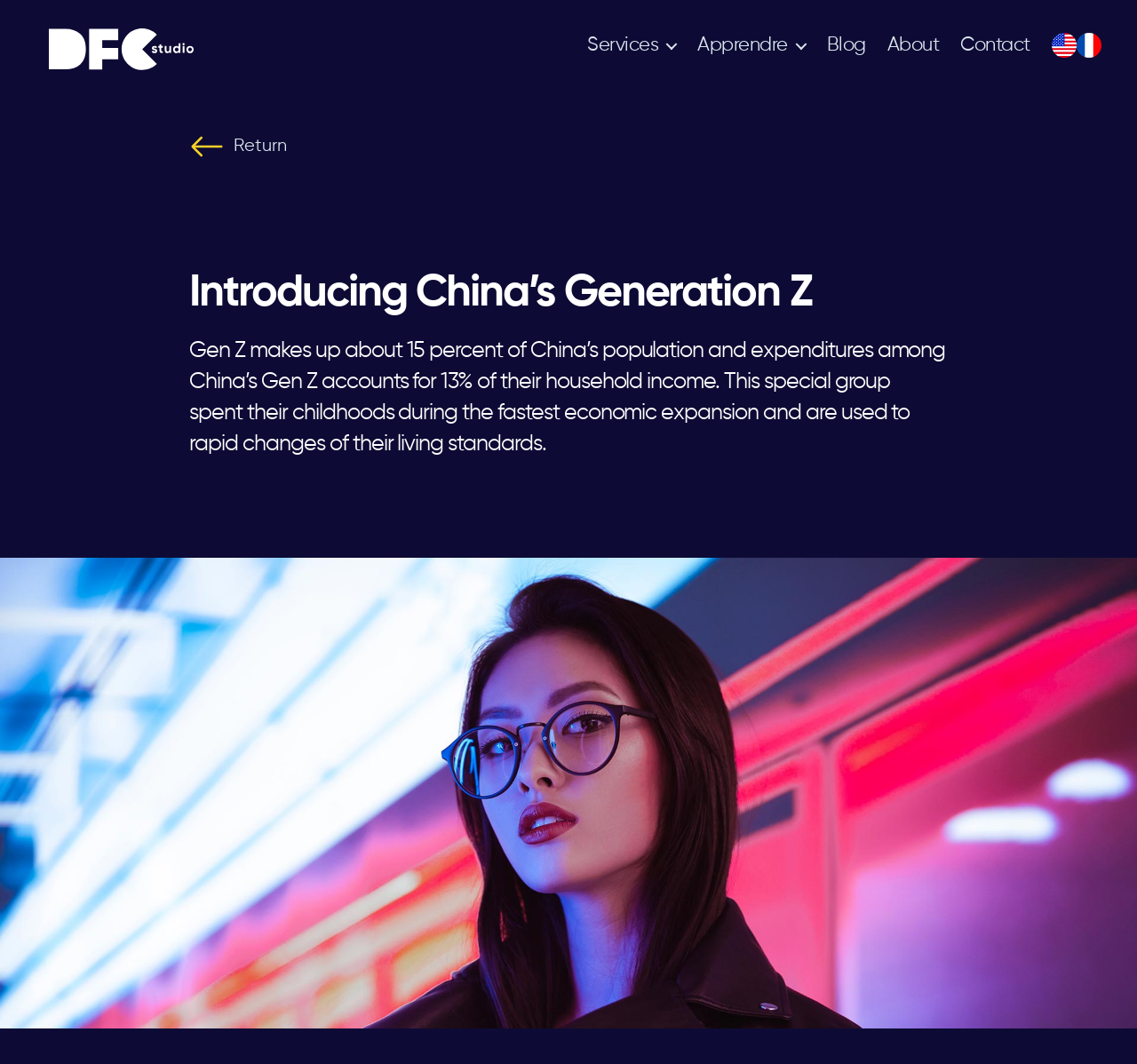Determine the bounding box coordinates (top-left x, top-left y, bottom-right x, bottom-right y) of the UI element described in the following text: parent_node: DFC Studio

[0.043, 0.026, 0.17, 0.066]